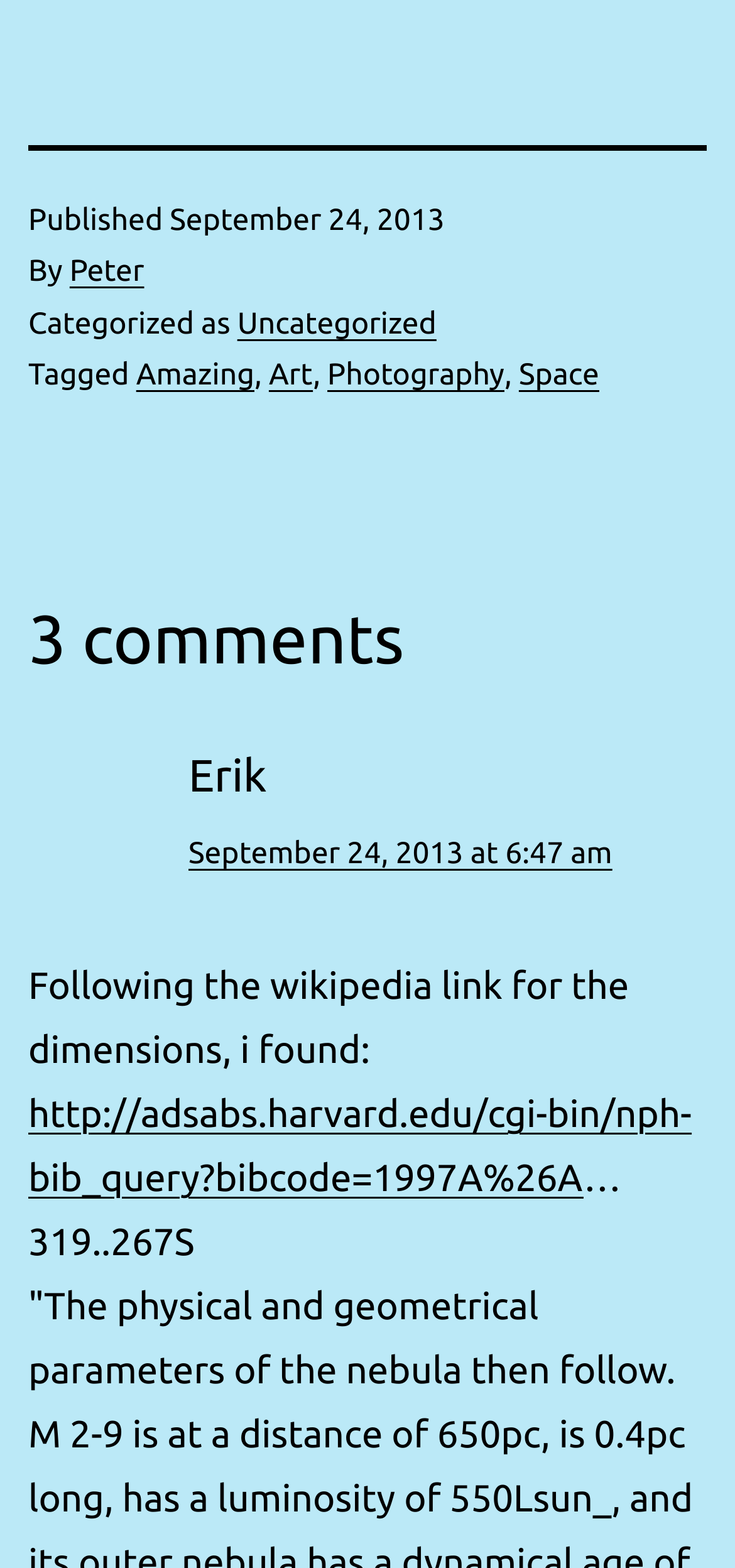Using the information from the screenshot, answer the following question thoroughly:
How many comments are there?

The number of comments is mentioned in the heading section, where it says '3 comments'.